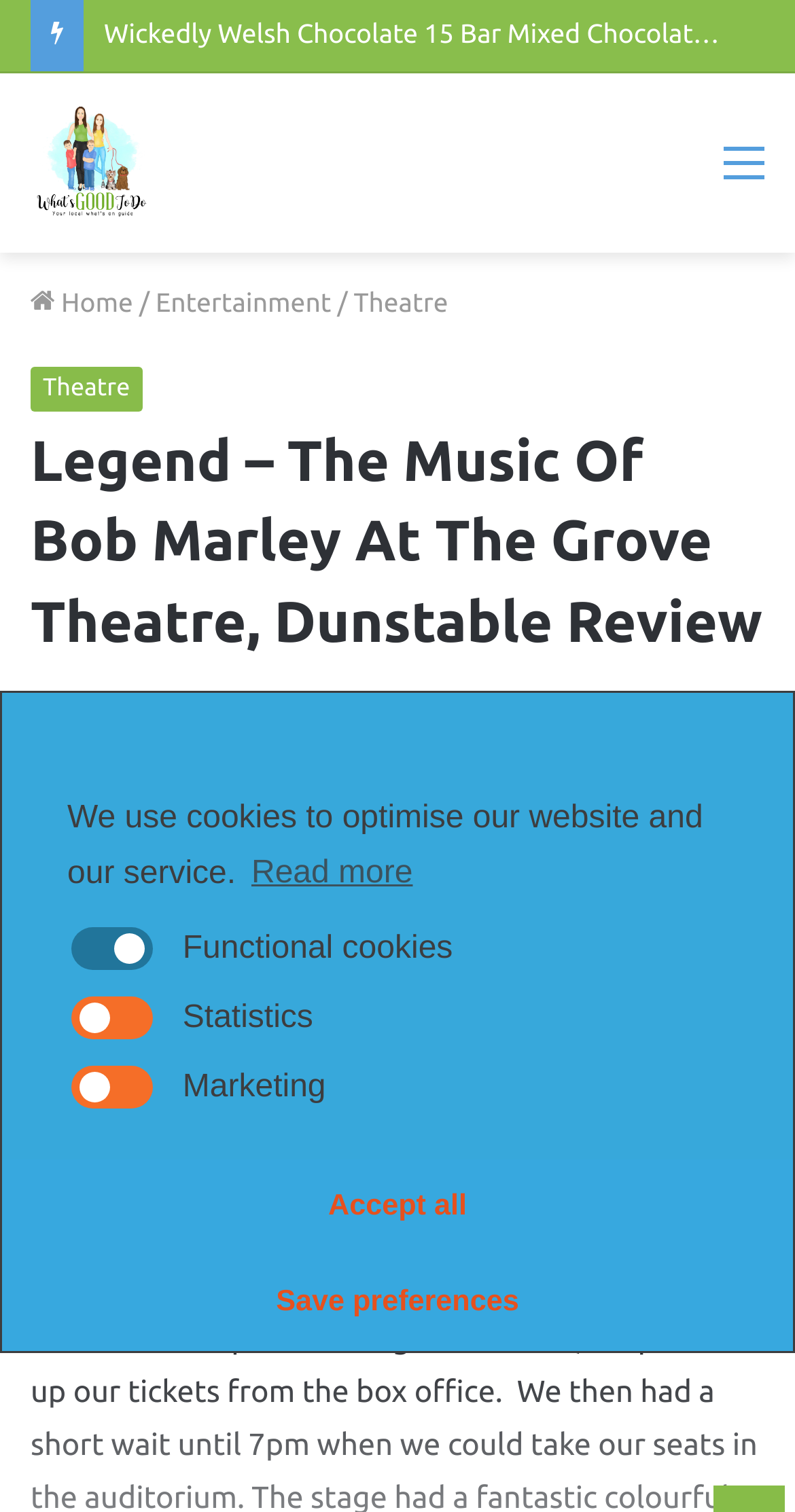Calculate the bounding box coordinates of the UI element given the description: "Facebook".

[0.0, 0.841, 0.25, 0.895]